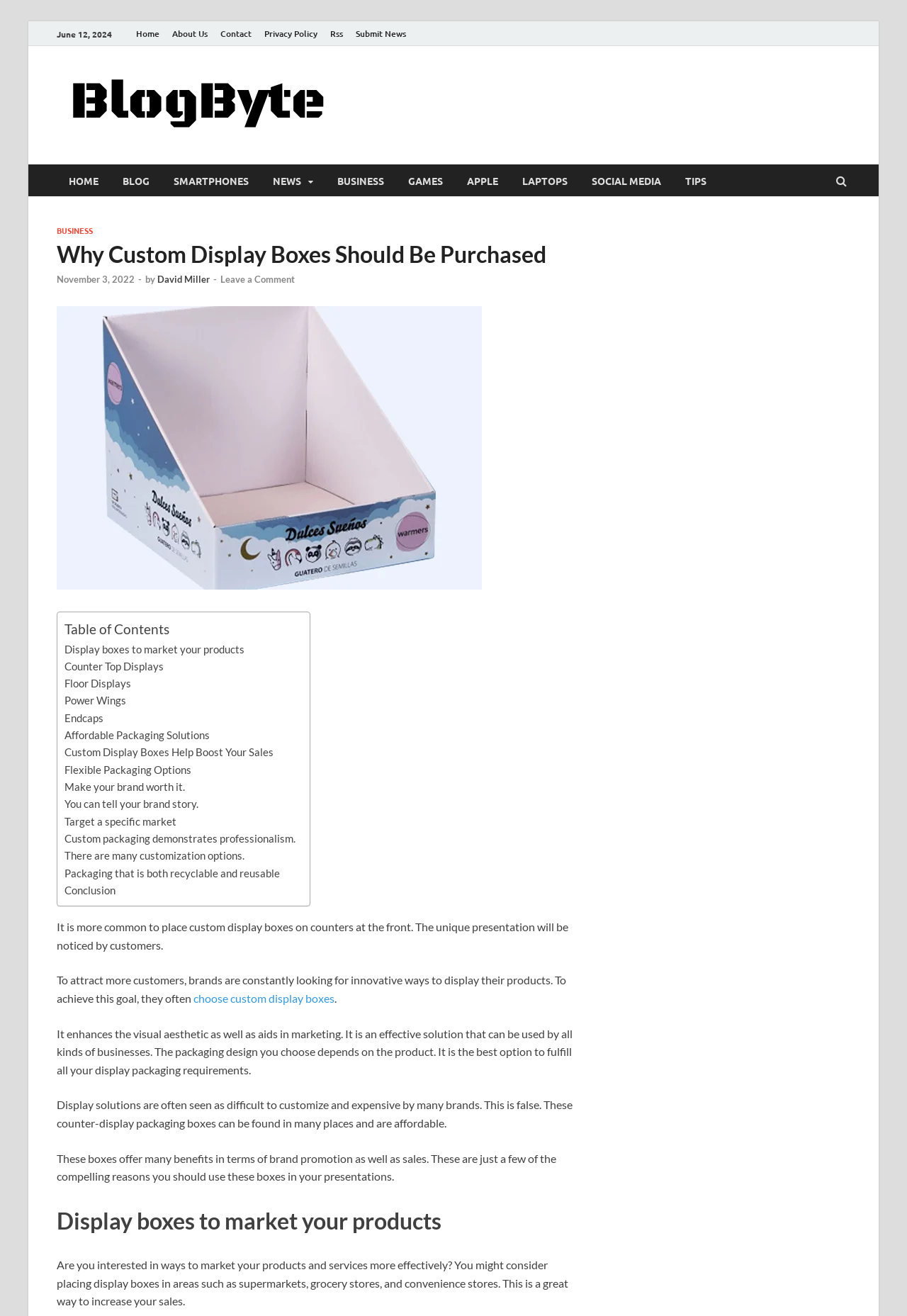What type of businesses can use custom display boxes? Analyze the screenshot and reply with just one word or a short phrase.

All kinds of businesses